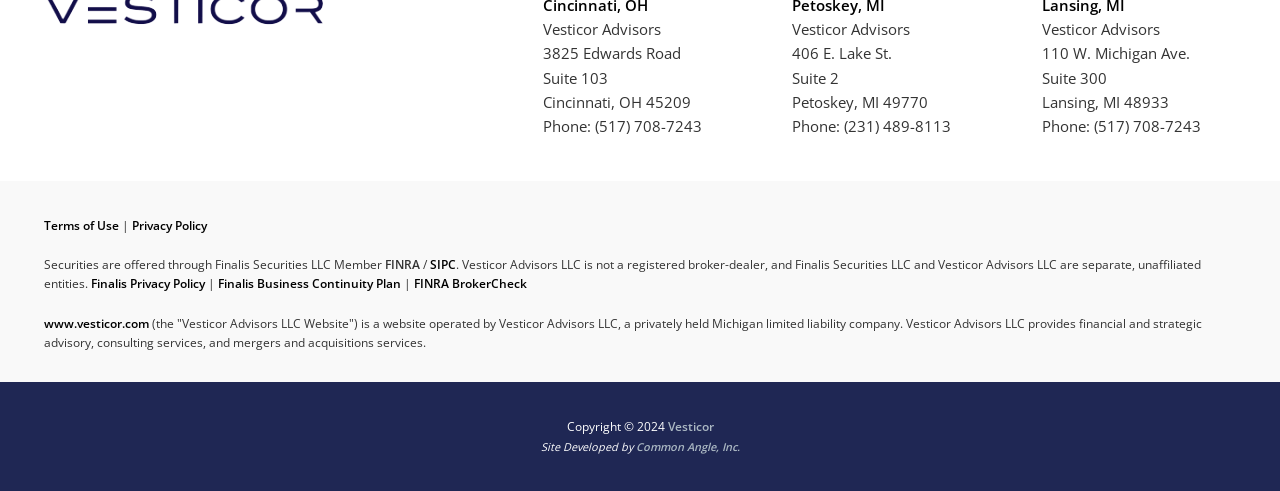Provide a short answer to the following question with just one word or phrase: Who developed the website?

Common Angle, Inc.